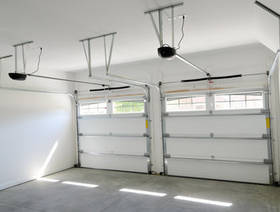Explain in detail what you see in the image.

This image showcases a spacious, well-lit garage featuring two modern garage doors, each equipped with a garage door opener mounted on the ceiling. The doors are designed with a sleek, contemporary style, characterized by multiple horizontal panels painted in a clean, white finish. Sunlight filters in through the windows above the doors, illuminating the garage's polished concrete floor. This visual emphasizes the functionality and aesthetic appeal of professional garage door installation, reflecting the services offered by a trusted garage door company, as highlighted in the associated text. The focus is on both the appearance and practicality of the garage setup, showcasing the importance of expert installation for optimal performance and safety.